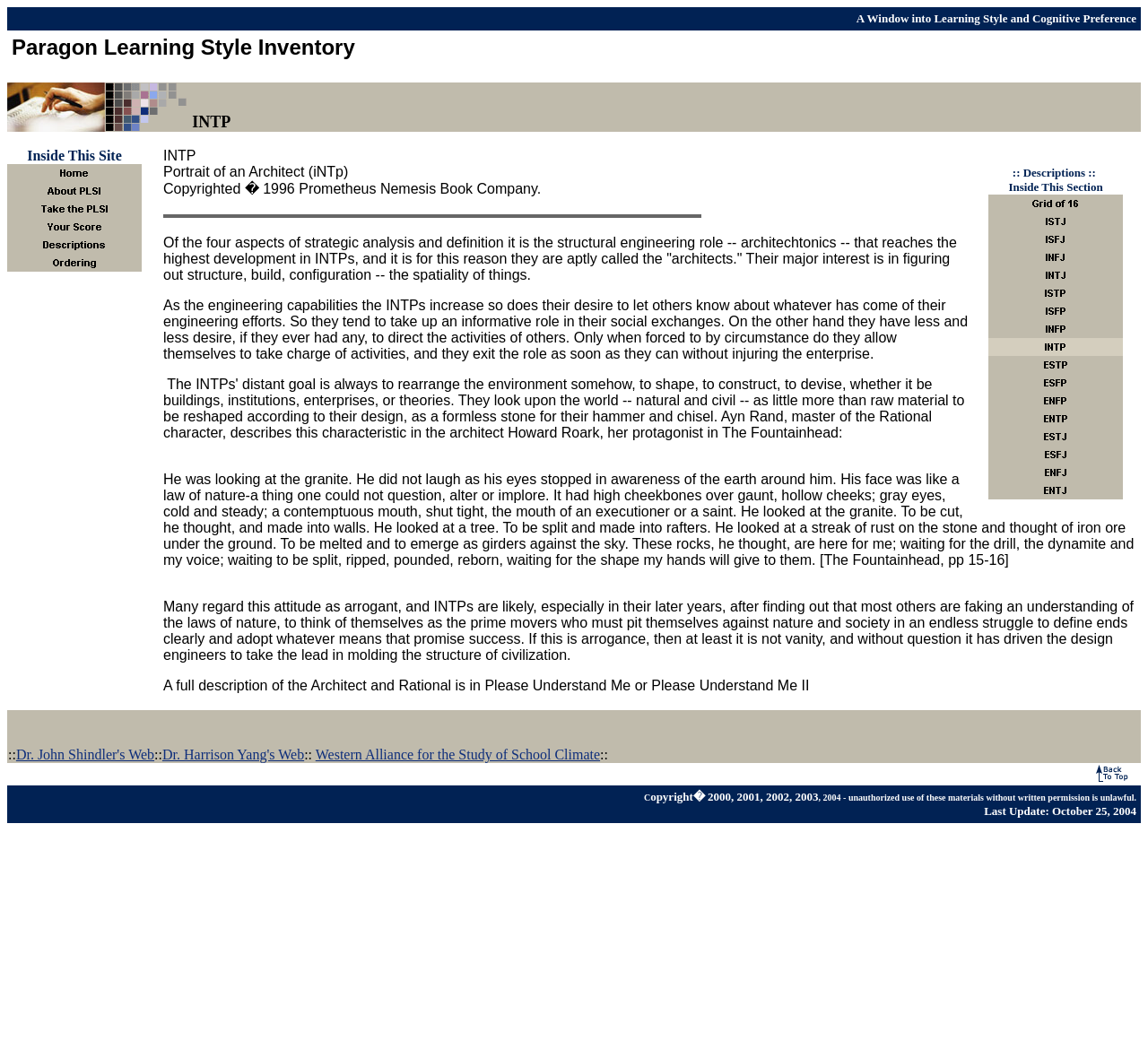How many links are in the grid of 16 section? Using the information from the screenshot, answer with a single word or phrase.

16